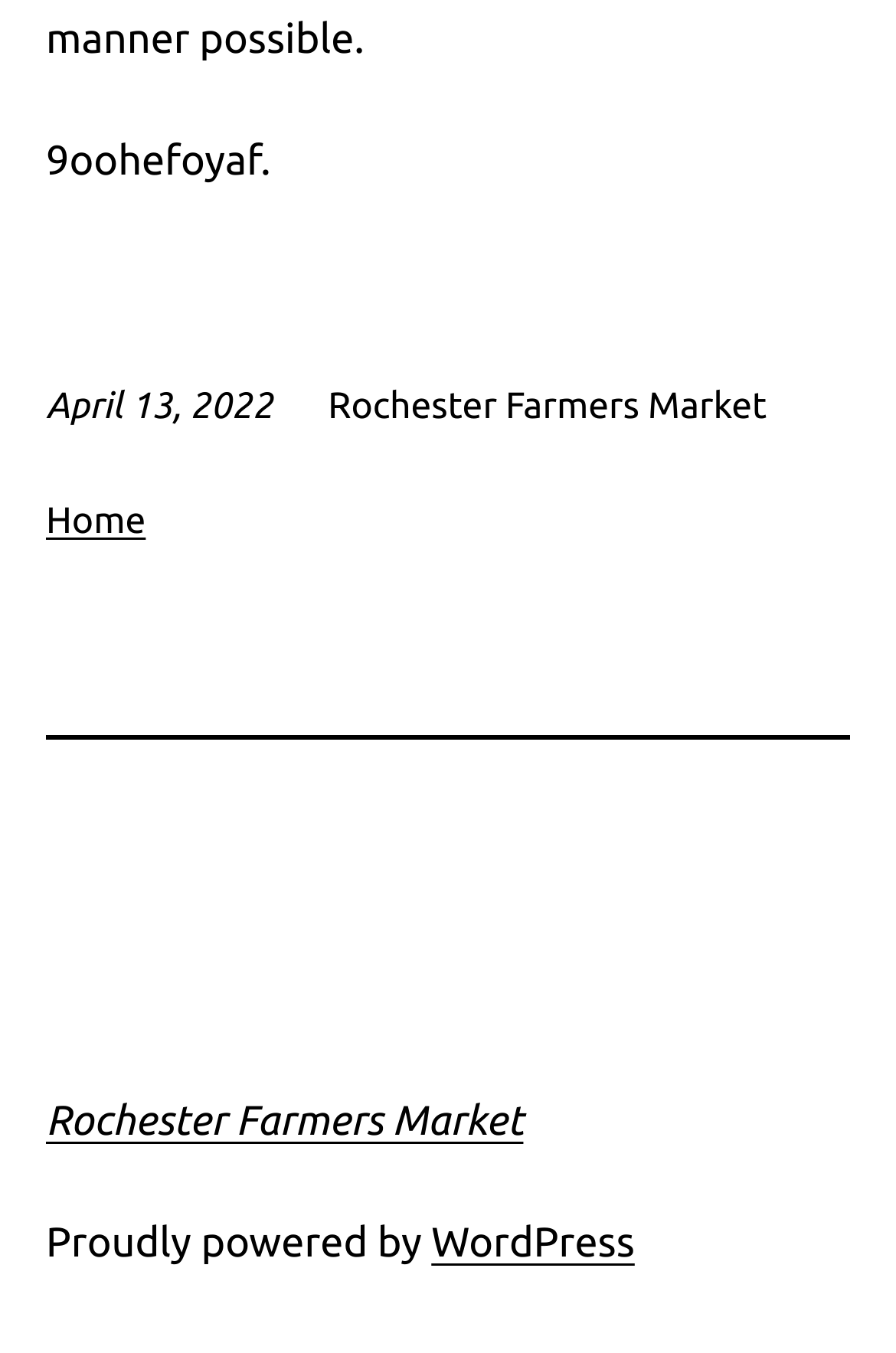Provide the bounding box coordinates, formatted as (top-left x, top-left y, bottom-right x, bottom-right y), with all values being floating point numbers between 0 and 1. Identify the bounding box of the UI element that matches the description: Rochester Farmers Market

[0.051, 0.812, 0.584, 0.846]